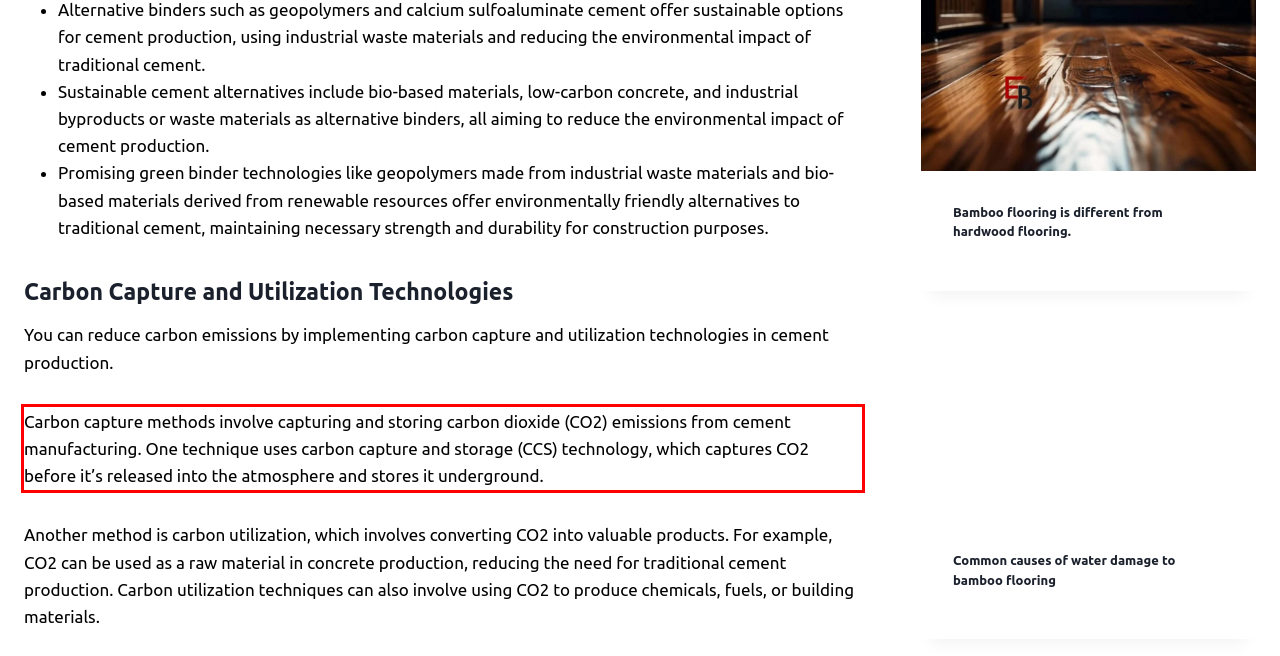There is a screenshot of a webpage with a red bounding box around a UI element. Please use OCR to extract the text within the red bounding box.

Carbon capture methods involve capturing and storing carbon dioxide (CO2) emissions from cement manufacturing. One technique uses carbon capture and storage (CCS) technology, which captures CO2 before it’s released into the atmosphere and stores it underground.